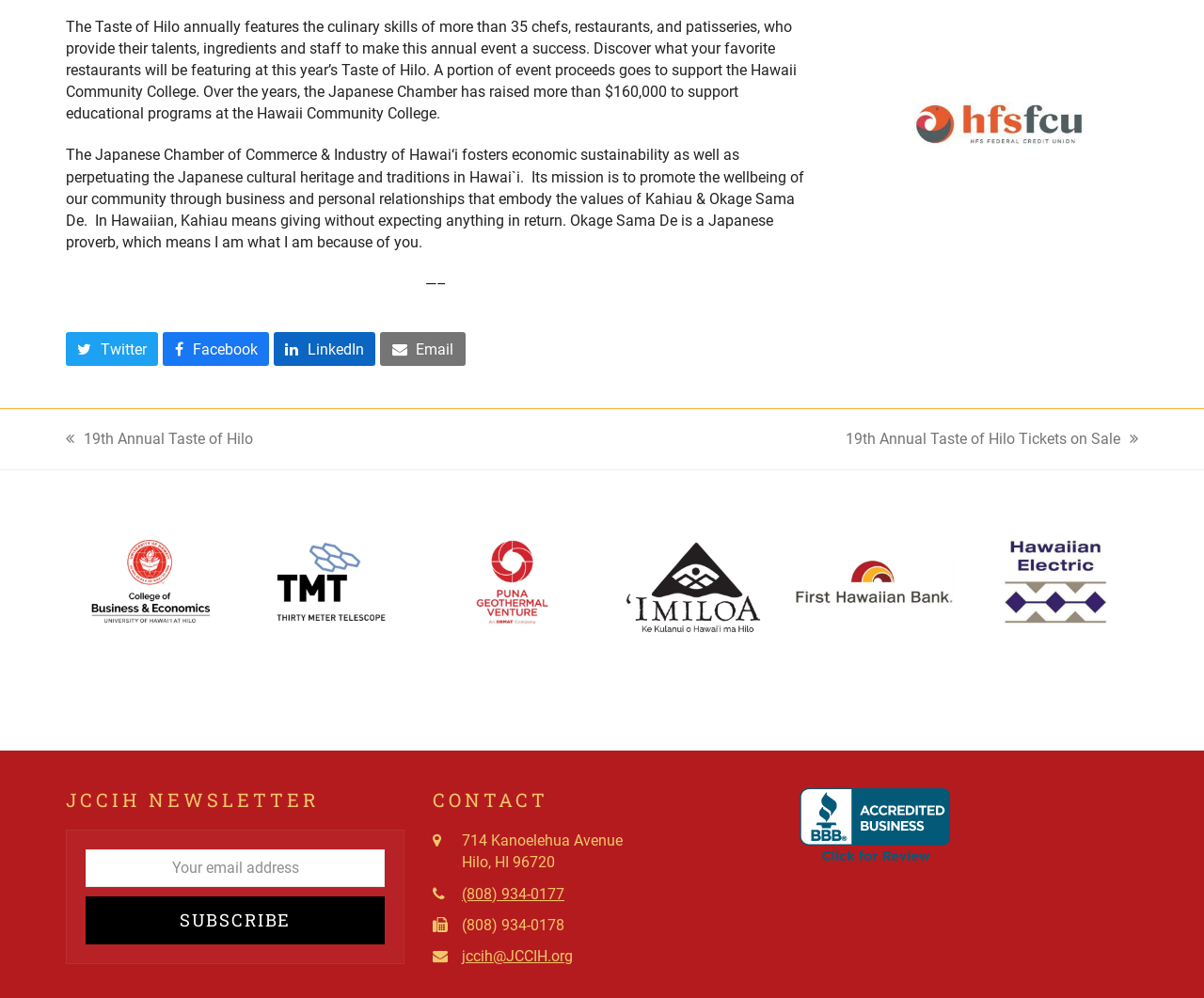Find the bounding box coordinates of the element to click in order to complete the given instruction: "view dining and drinking options."

None